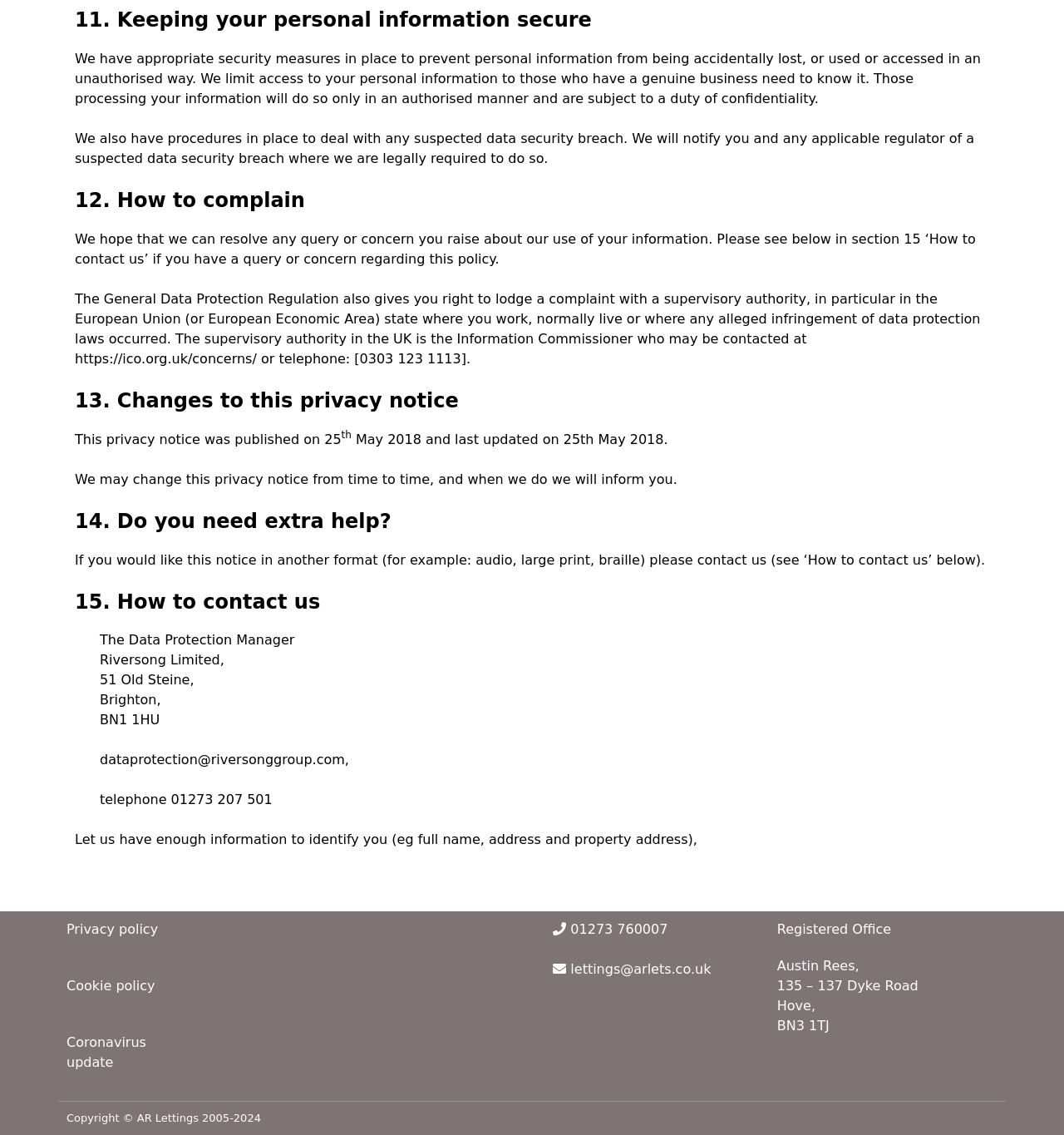Please provide a brief answer to the following inquiry using a single word or phrase:
Who is the supervisory authority in the UK mentioned in section 12?

Information Commissioner